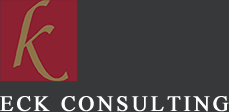Detail every significant feature and component of the image.

The image features the logo of ECK Consulting, prominently displayed with a modern and sleek design. The logo showcases a stylized letter "k" rendered in a luxurious gold color against a deep red square background, symbolizing strength and sophistication. Below the emblem, the words "ECK CONSULTING" are presented in a clean, white serif font, emphasizing professionalism and clarity. This logo represents the firm's focus on high-end consulting services, particularly in asset and wealth management, and aligns with their mission to support and empower clients in these sectors.